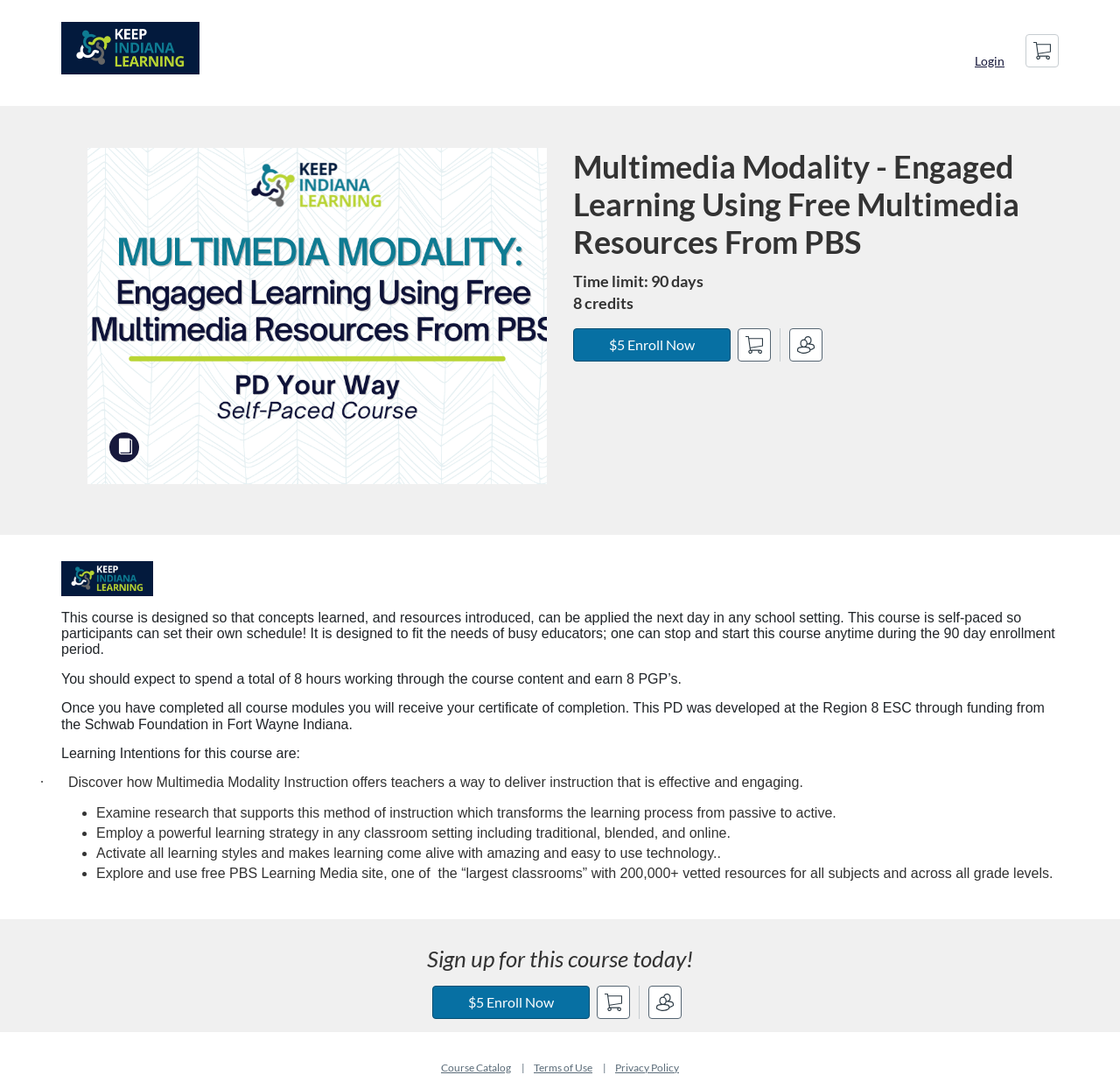How many credits is this course worth?
Please provide a comprehensive answer based on the information in the image.

The course is worth 8 credits, as mentioned in the StaticText '8 credits'.